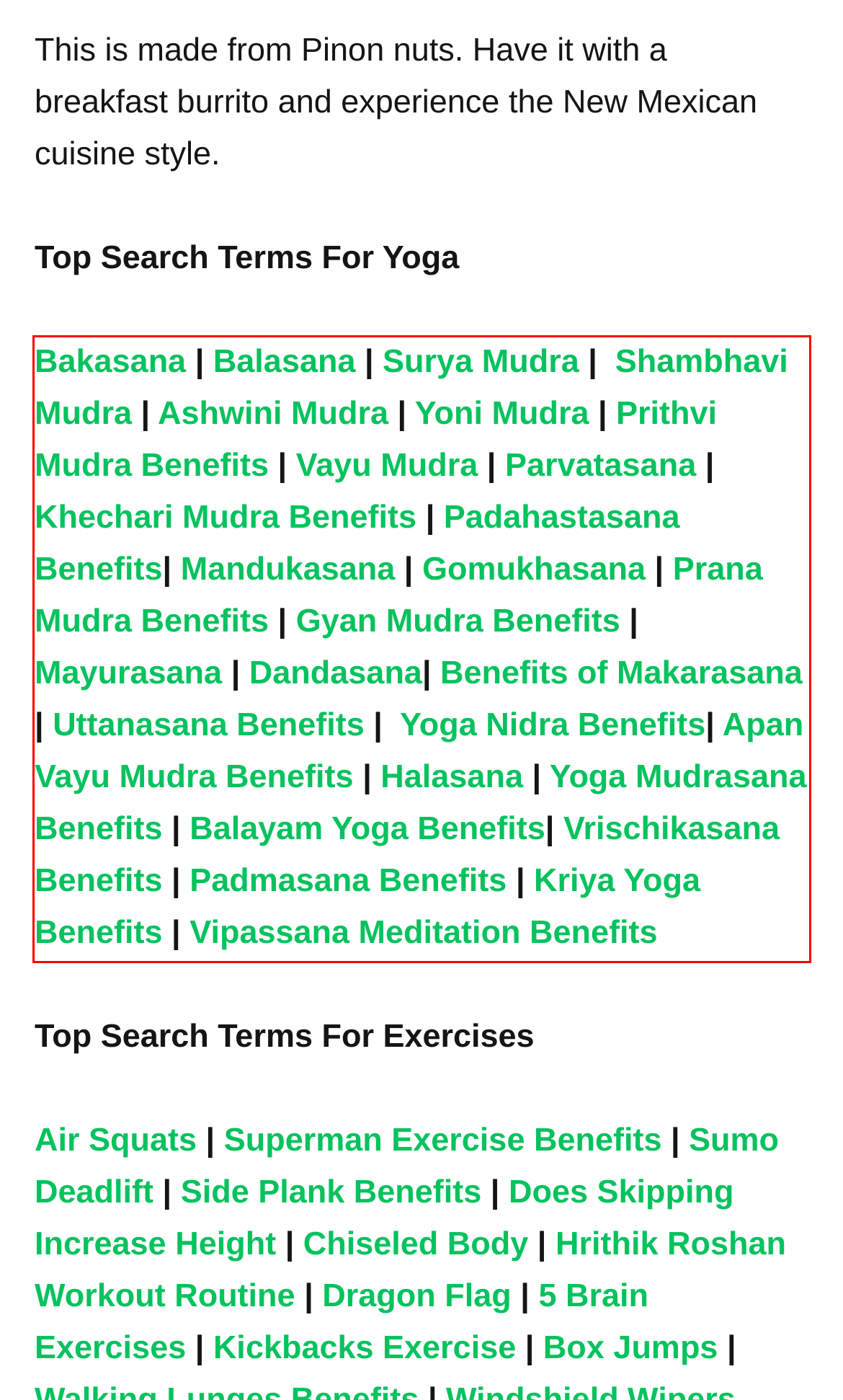Review the screenshot of the webpage and recognize the text inside the red rectangle bounding box. Provide the extracted text content.

Bakasana | Balasana | Surya Mudra | Shambhavi Mudra | Ashwini Mudra | Yoni Mudra | Prithvi Mudra Benefits | Vayu Mudra | Parvatasana | Khechari Mudra Benefits | Padahastasana Benefits| Mandukasana | Gomukhasana | Prana Mudra Benefits | Gyan Mudra Benefits | Mayurasana | Dandasana| Benefits of Makarasana | Uttanasana Benefits | Yoga Nidra Benefits| Apan Vayu Mudra Benefits | Halasana | Yoga Mudrasana Benefits | Balayam Yoga Benefits| Vrischikasana Benefits | Padmasana Benefits | Kriya Yoga Benefits | Vipassana Meditation Benefits